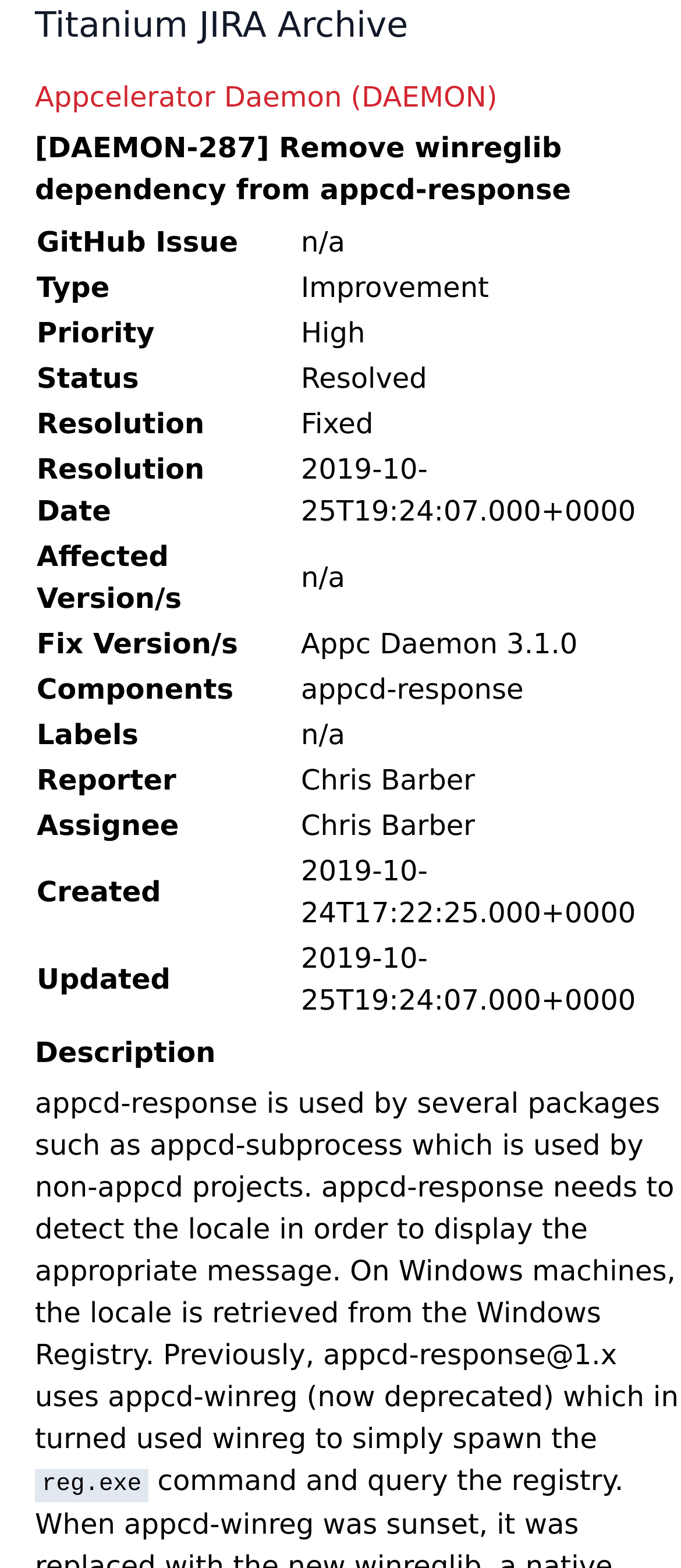What is the type of this issue?
Provide a detailed and extensive answer to the question.

I found the answer by examining the table on the webpage, specifically the row with the 'Type' header, and the corresponding grid cell says 'Improvement'.